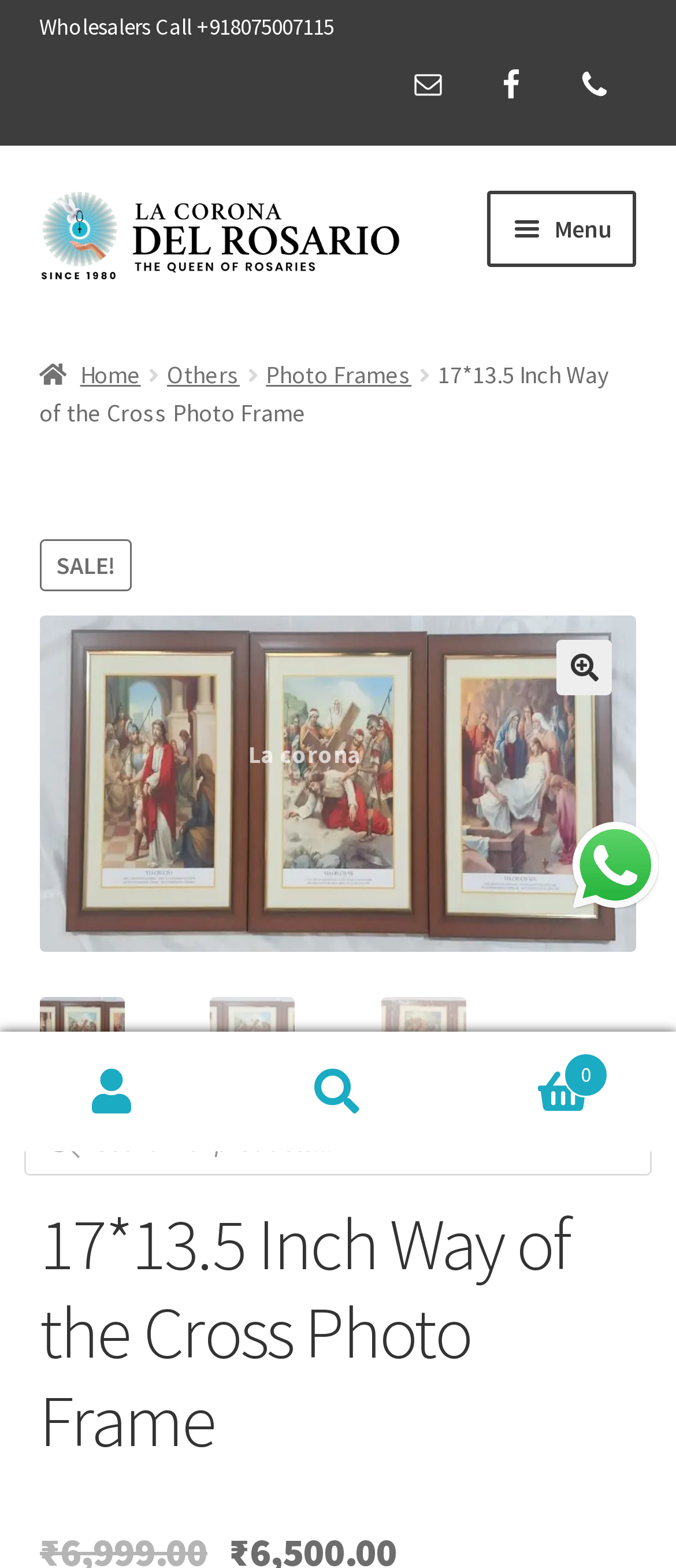Find the bounding box coordinates for the element that must be clicked to complete the instruction: "Search for something". The coordinates should be four float numbers between 0 and 1, indicated as [left, top, right, bottom].

None